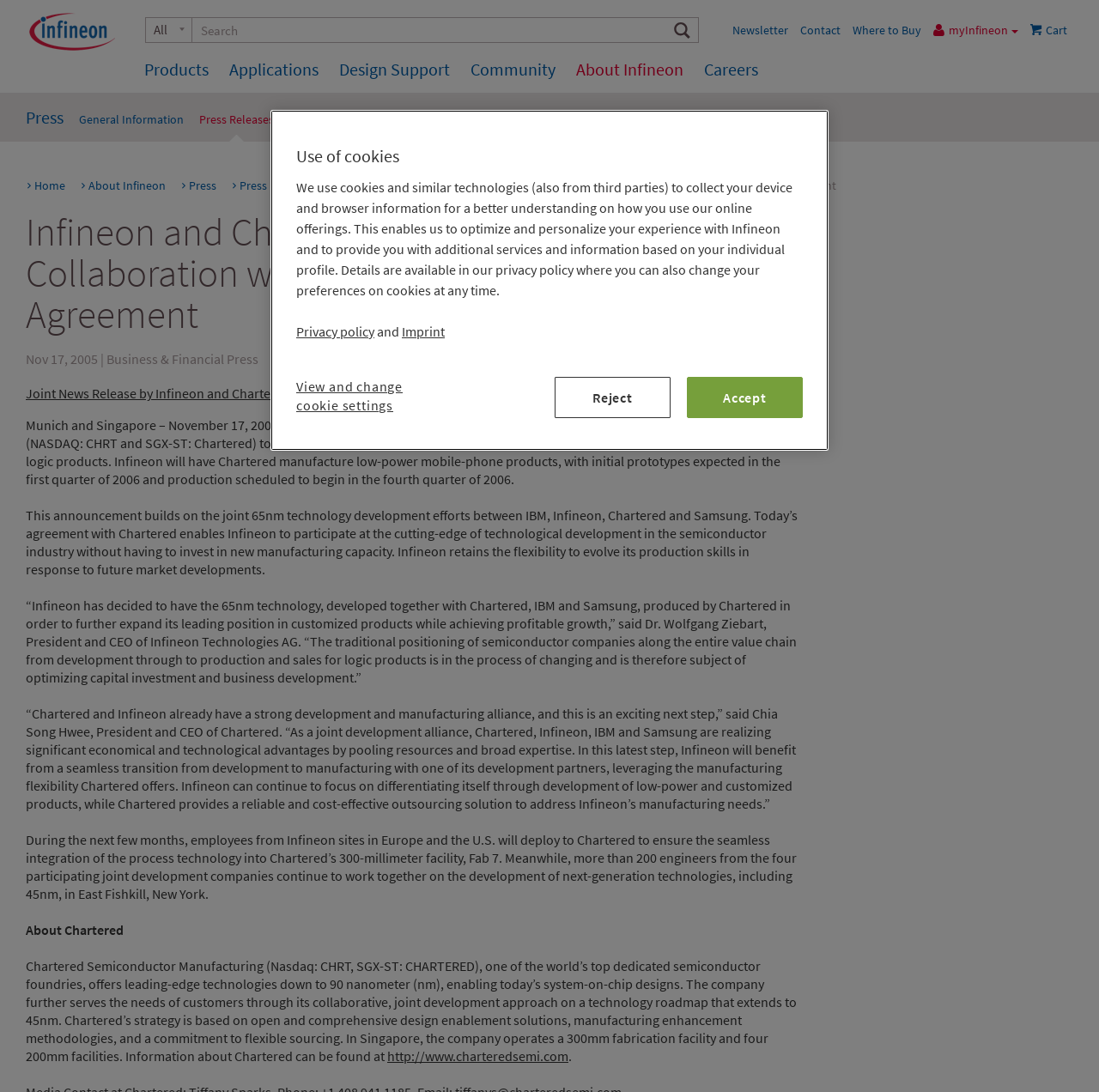Examine the screenshot and answer the question in as much detail as possible: What is the purpose of the agreement between Infineon and Chartered?

The purpose of the agreement between Infineon and Chartered is to manufacture 65nm logic products, as stated in the press release 'Infineon will have Chartered manufacture low-power mobile-phone products, with initial prototypes expected in the first quarter of 2006 and production scheduled to begin in the fourth quarter of 2006'.